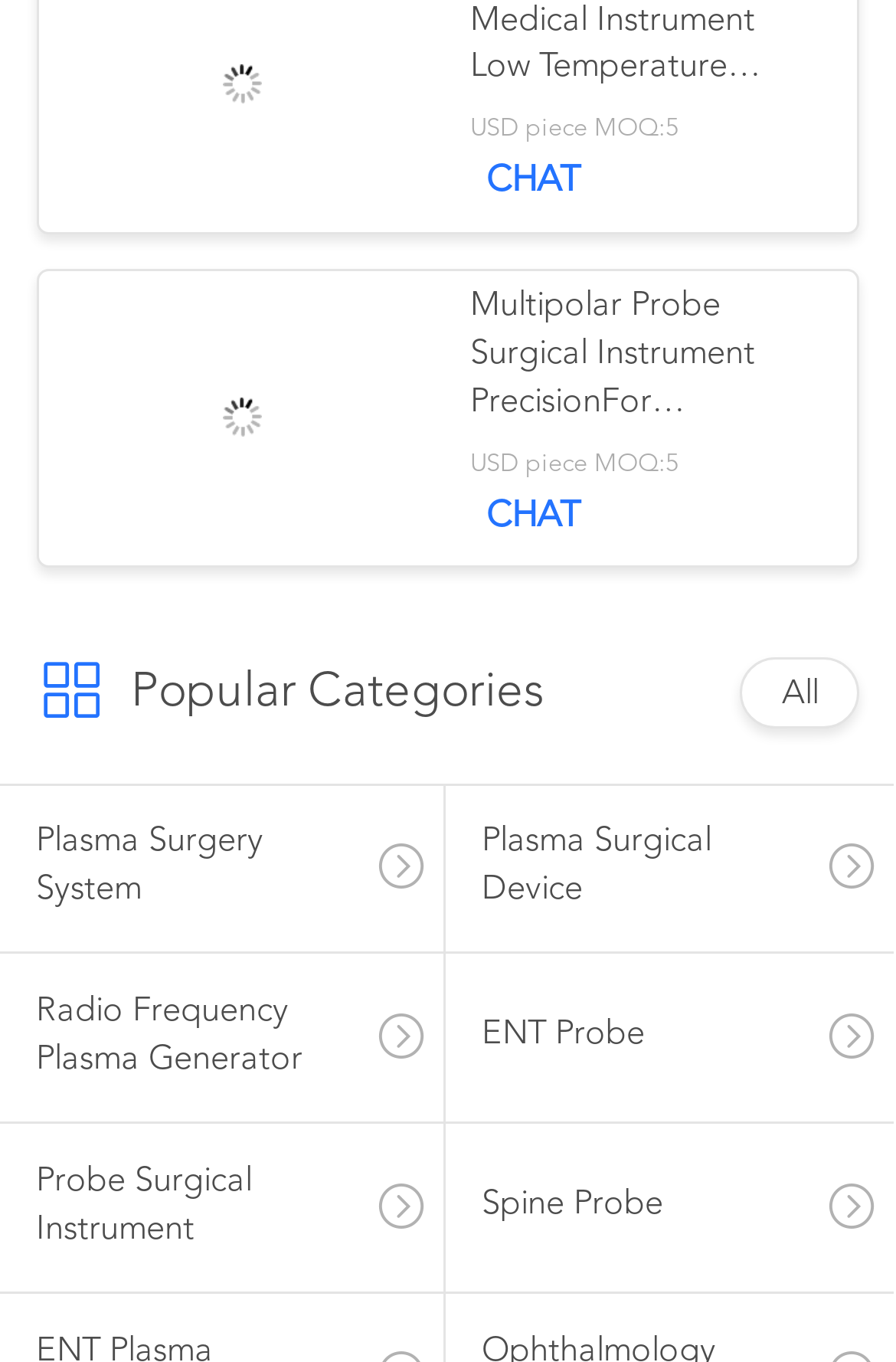Identify the bounding box coordinates for the UI element mentioned here: "Spine Probe". Provide the coordinates as four float values between 0 and 1, i.e., [left, top, right, bottom].

[0.497, 0.843, 0.997, 0.931]